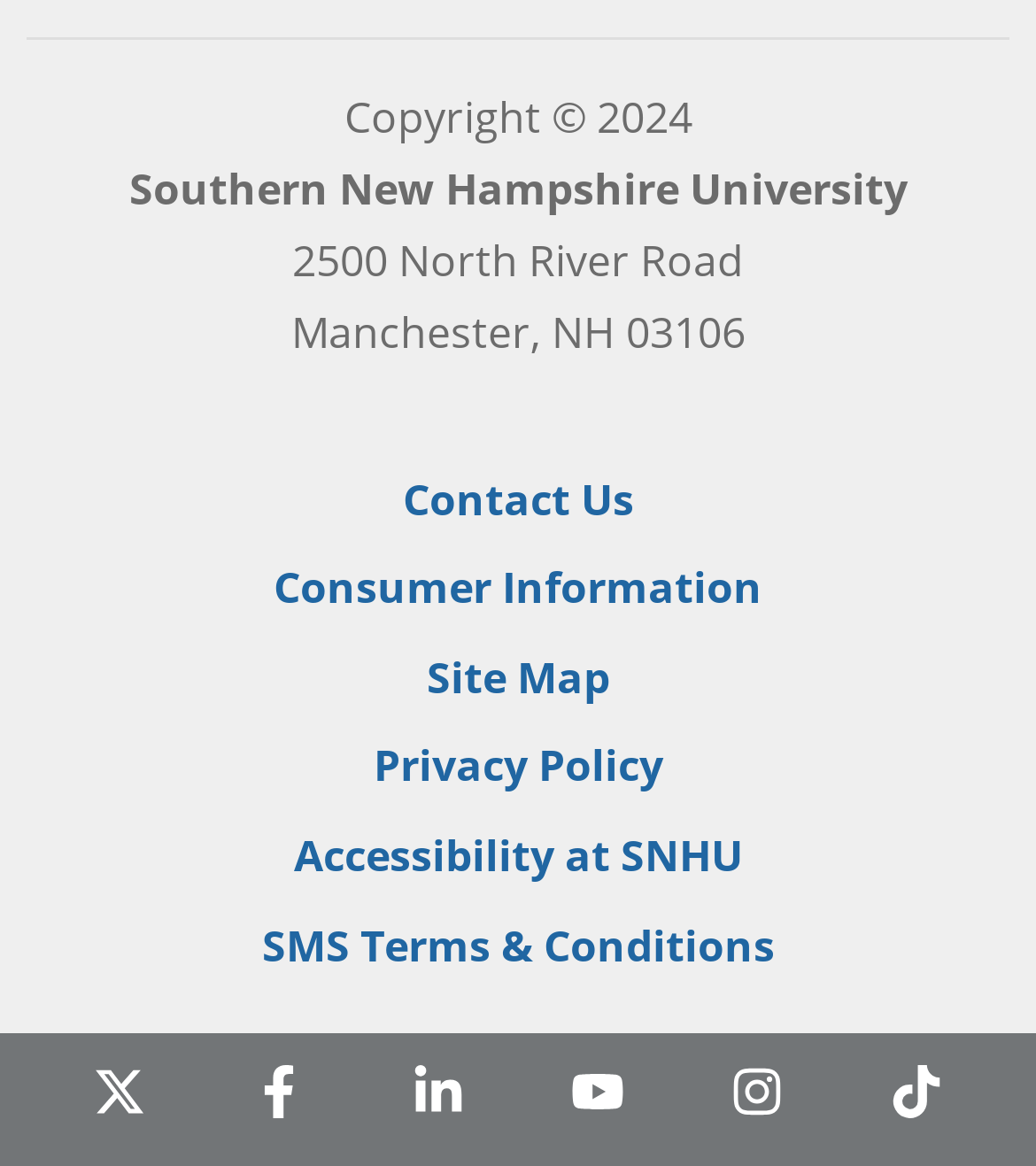Reply to the question with a brief word or phrase: What is the name of the university?

Southern New Hampshire University